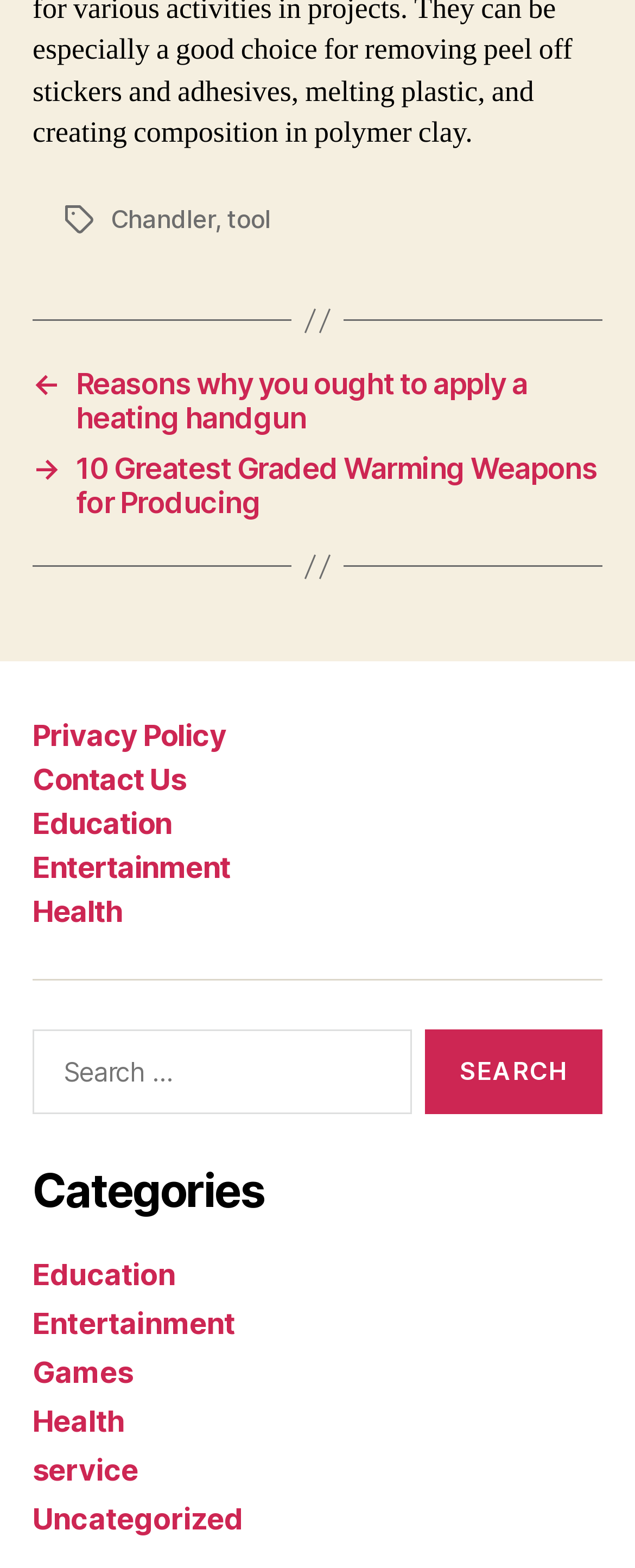Can you show the bounding box coordinates of the region to click on to complete the task described in the instruction: "Browse the education category"?

[0.051, 0.802, 0.276, 0.824]